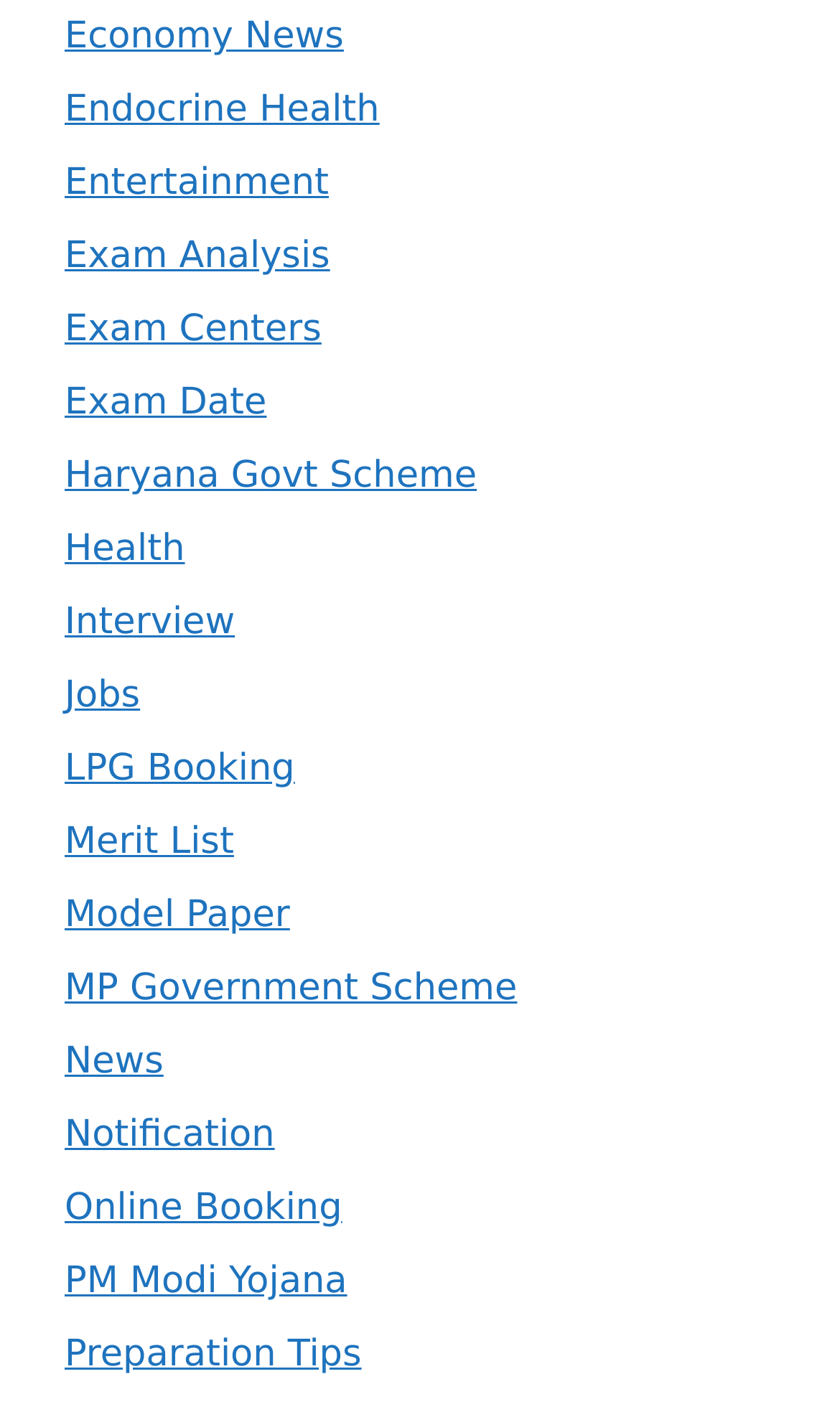Please find the bounding box coordinates of the section that needs to be clicked to achieve this instruction: "View Economy News".

[0.077, 0.011, 0.409, 0.042]